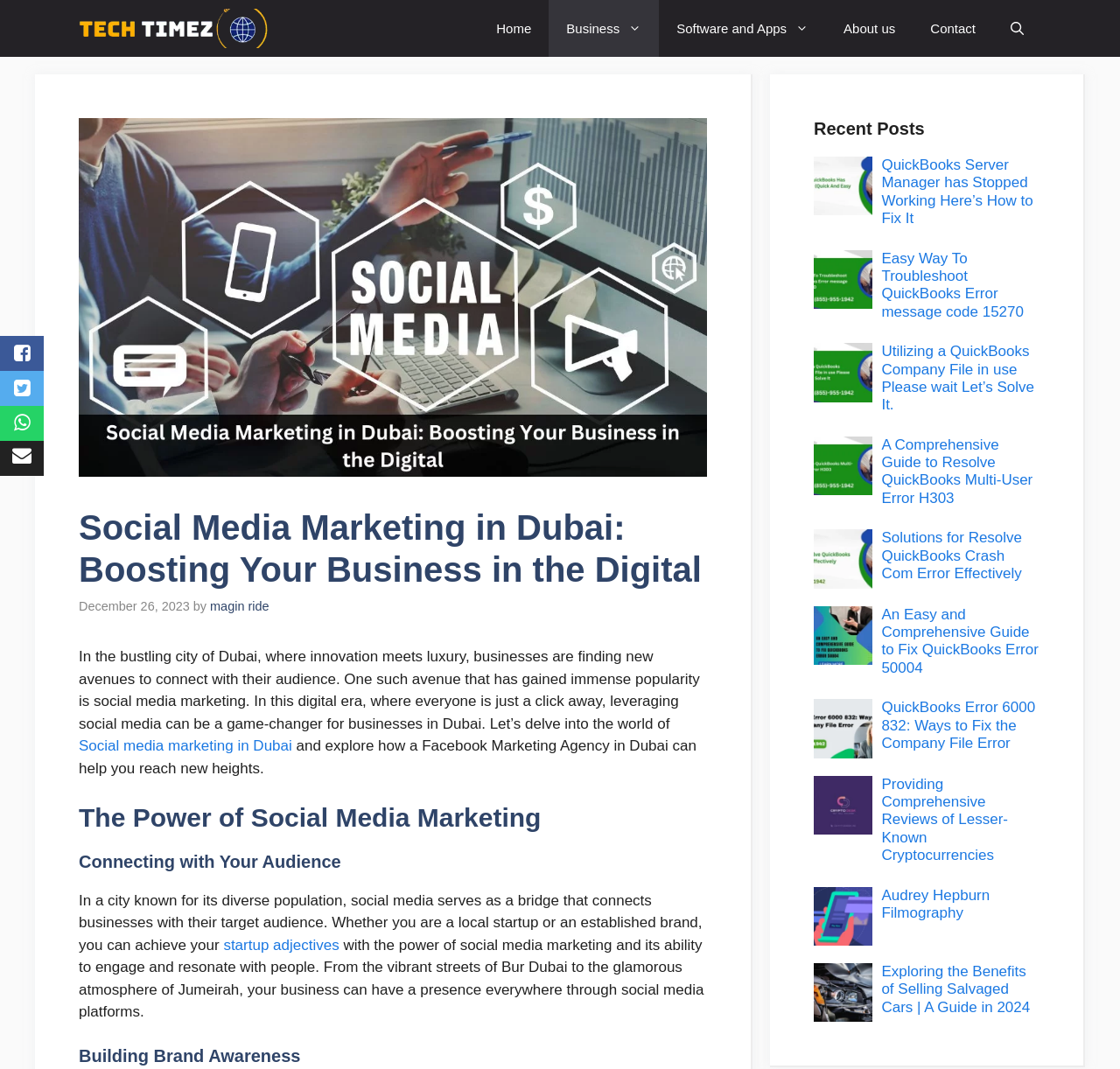What is the location mentioned in the webpage?
Provide a thorough and detailed answer to the question.

The webpage specifically mentions Dubai as the location where social media marketing is being discussed, with references to the city's diverse population and luxurious atmosphere.